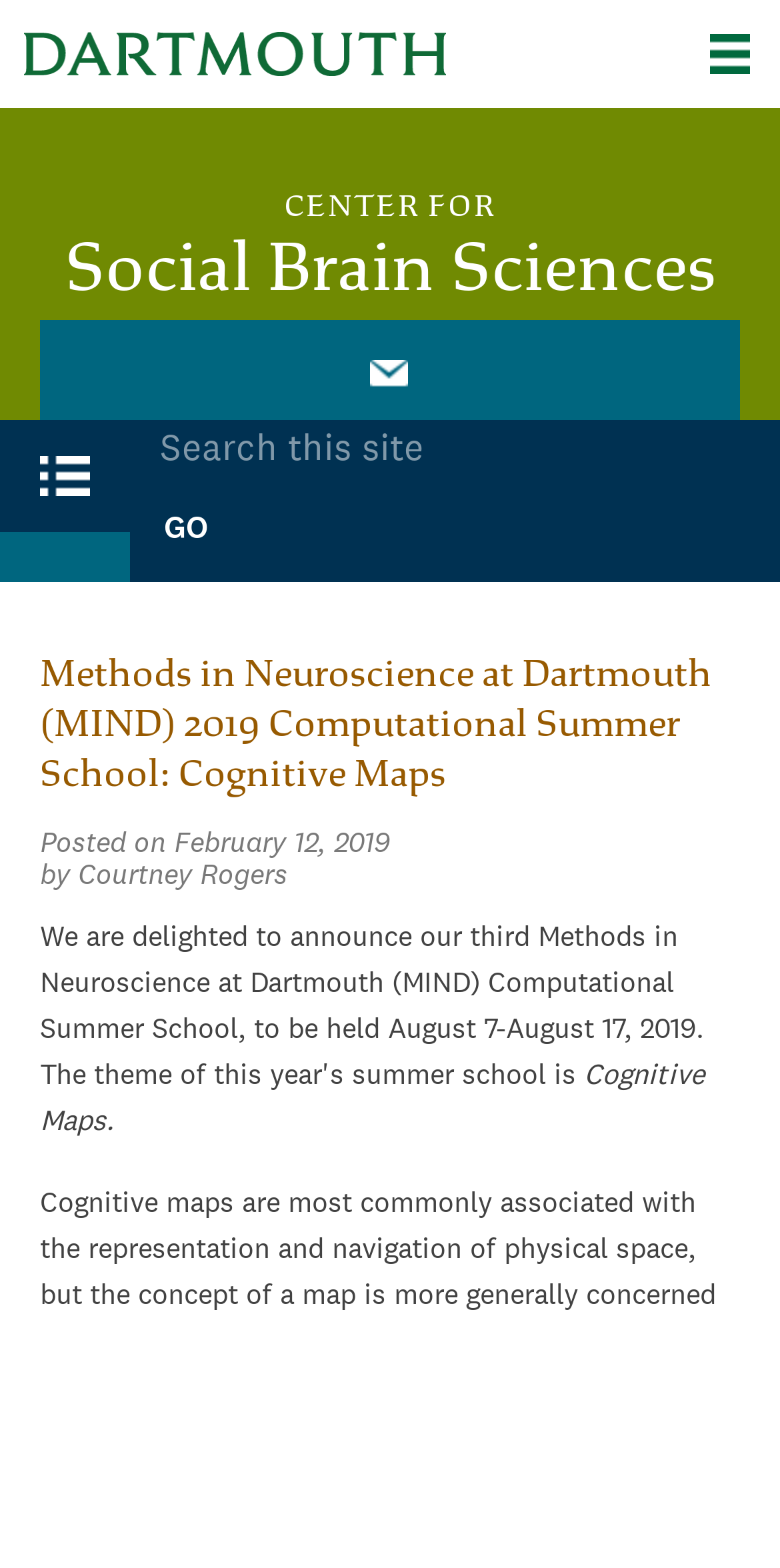Based on the visual content of the image, answer the question thoroughly: What is the theme of the summer school?

I found the answer by looking at the main content area of the webpage, where the title of the summer school is displayed, which includes the theme 'Cognitive Maps'.